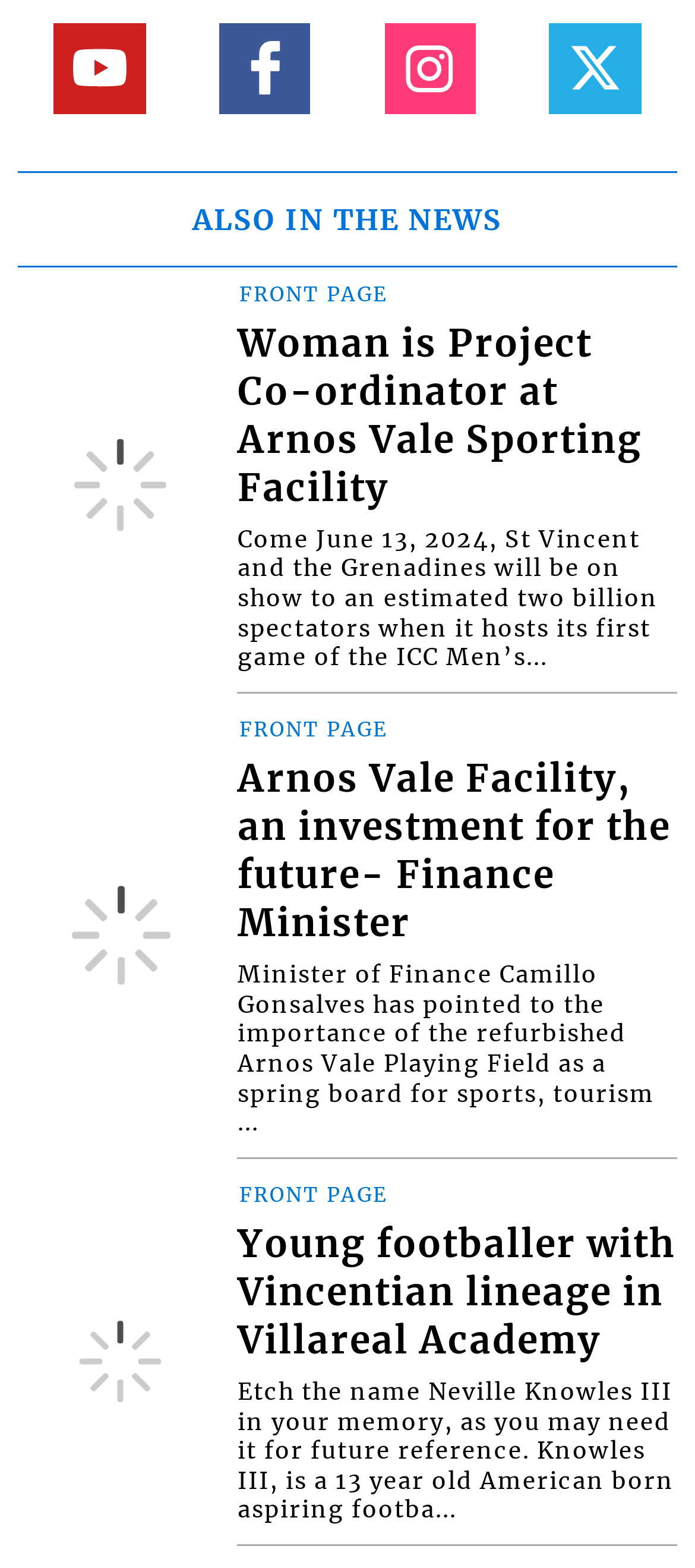What social media platforms are linked?
Provide a concise answer using a single word or phrase based on the image.

Facebook, Twitter, YouTube, Instagram